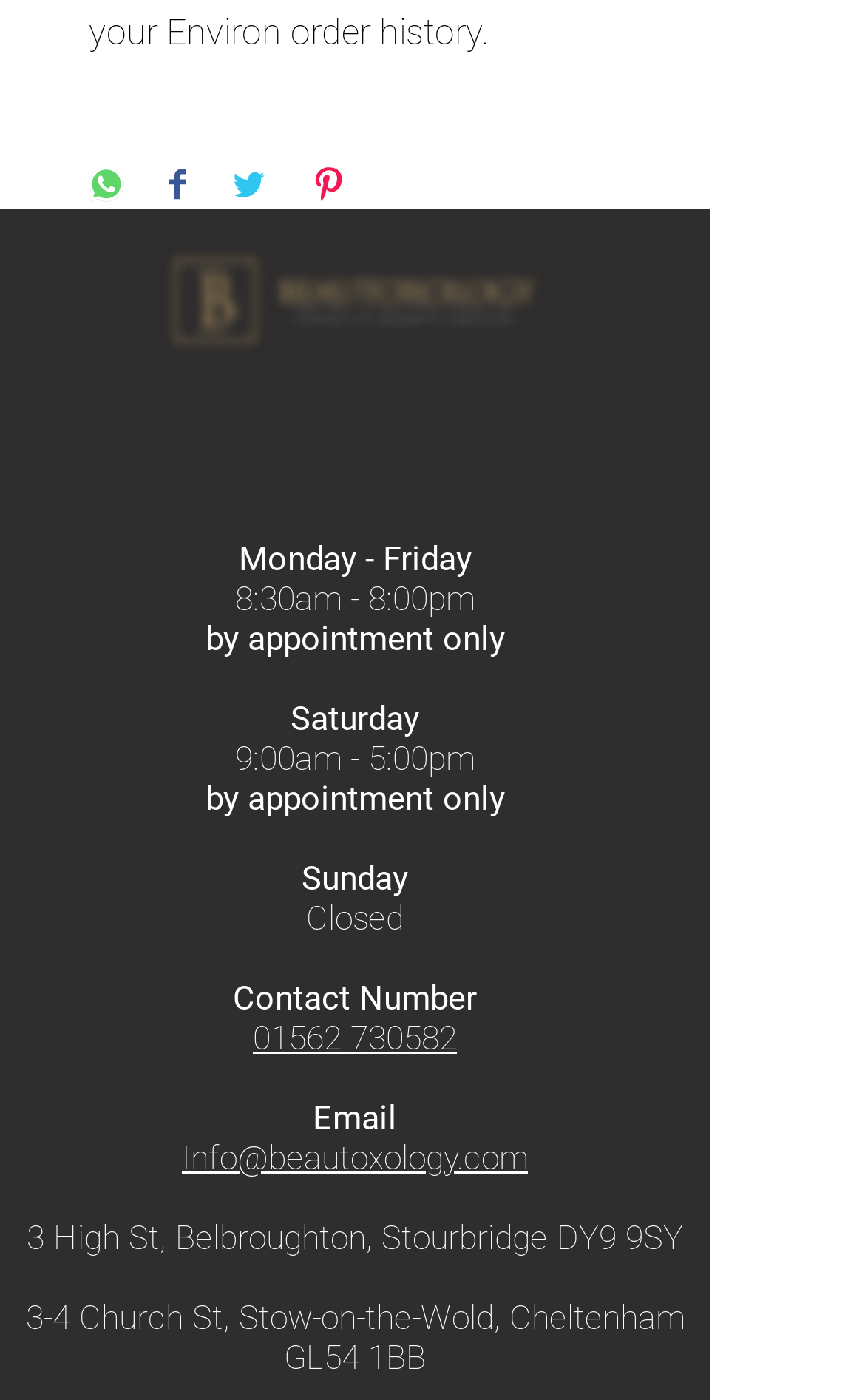What is the phone number?
Please give a well-detailed answer to the question.

I found the phone number by looking at the 'Contact Number' section, which contains a link to '01562 730582'.